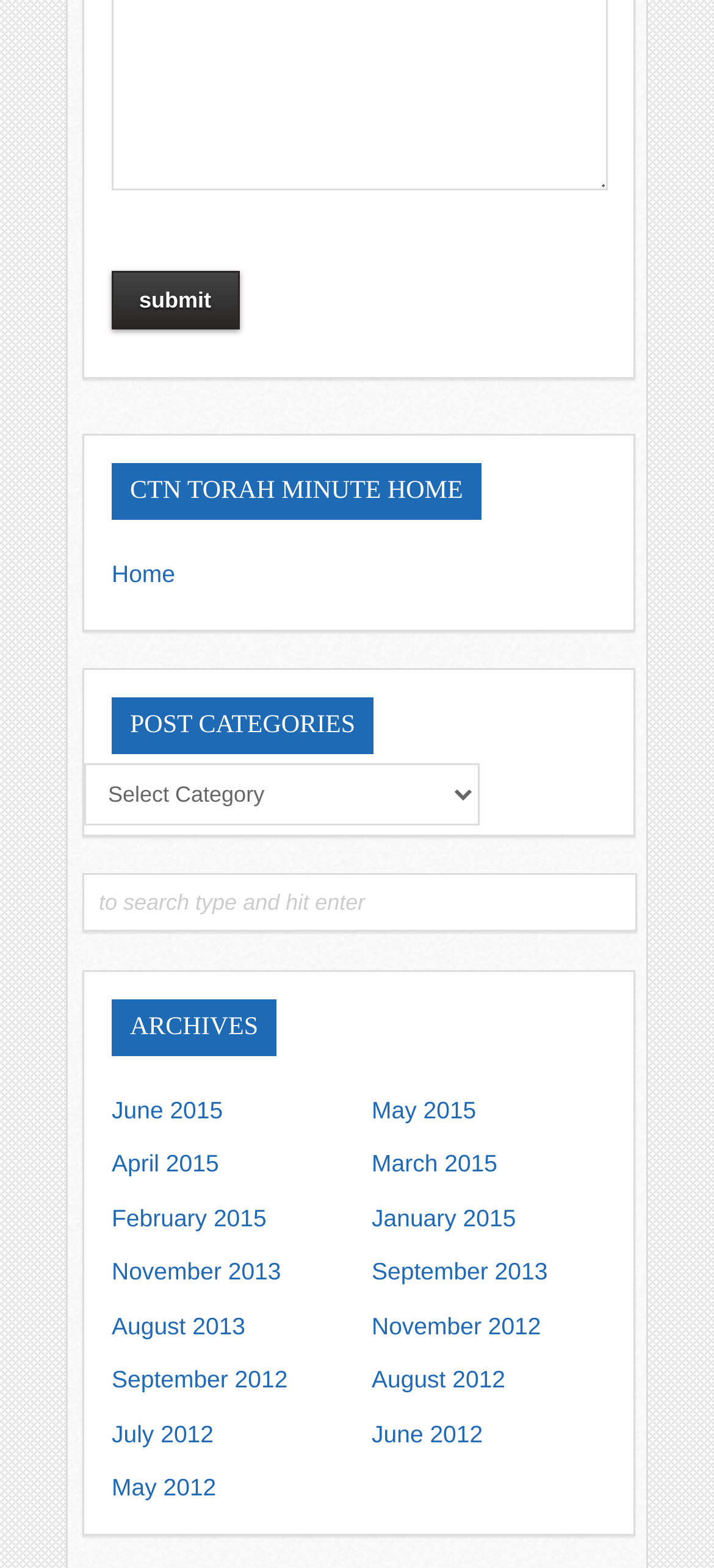Determine the bounding box coordinates of the clickable element to achieve the following action: 'search for something'. Provide the coordinates as four float values between 0 and 1, formatted as [left, top, right, bottom].

[0.115, 0.556, 0.885, 0.599]